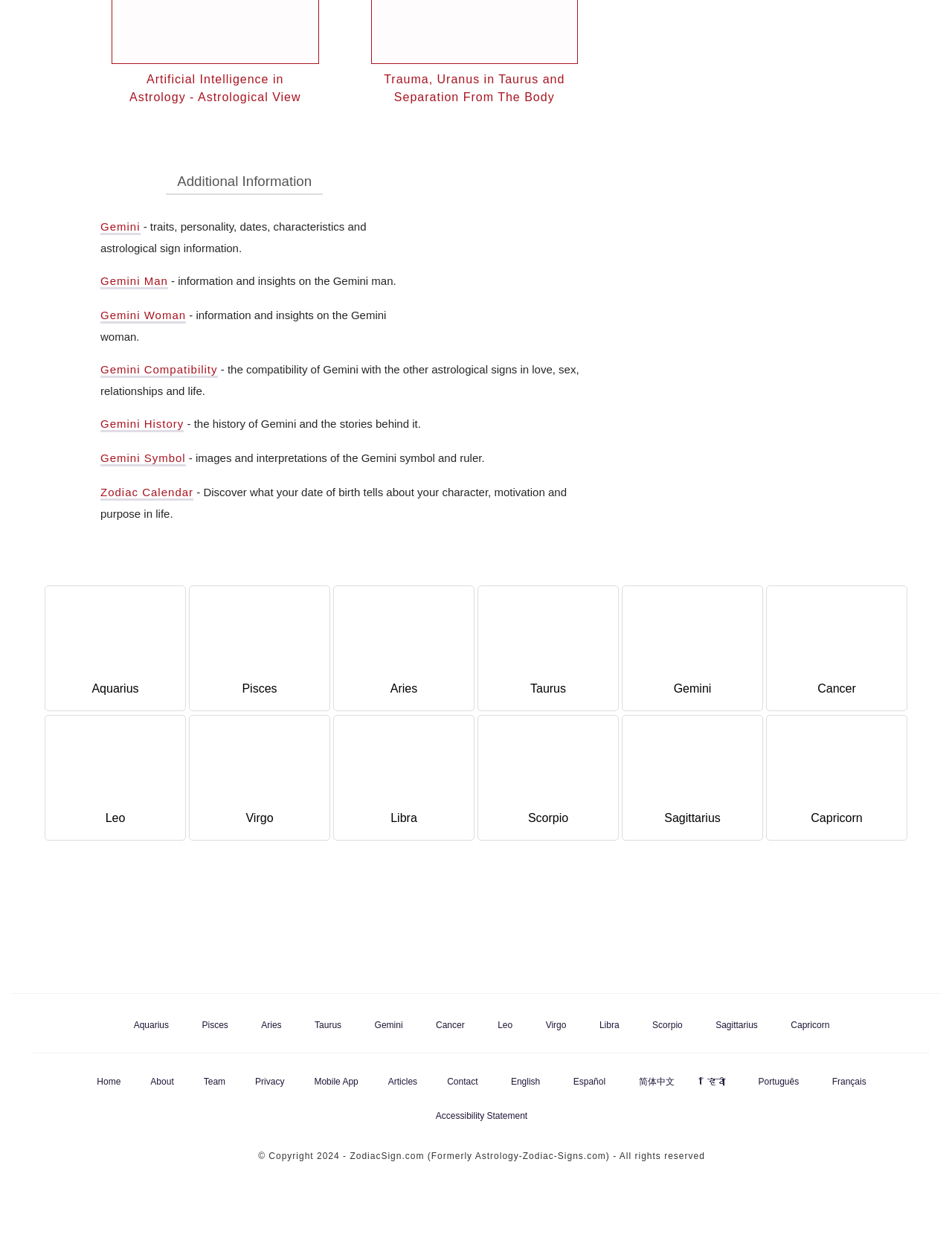What is the name of the astrological sign being described?
Using the image as a reference, answer the question with a short word or phrase.

Gemini